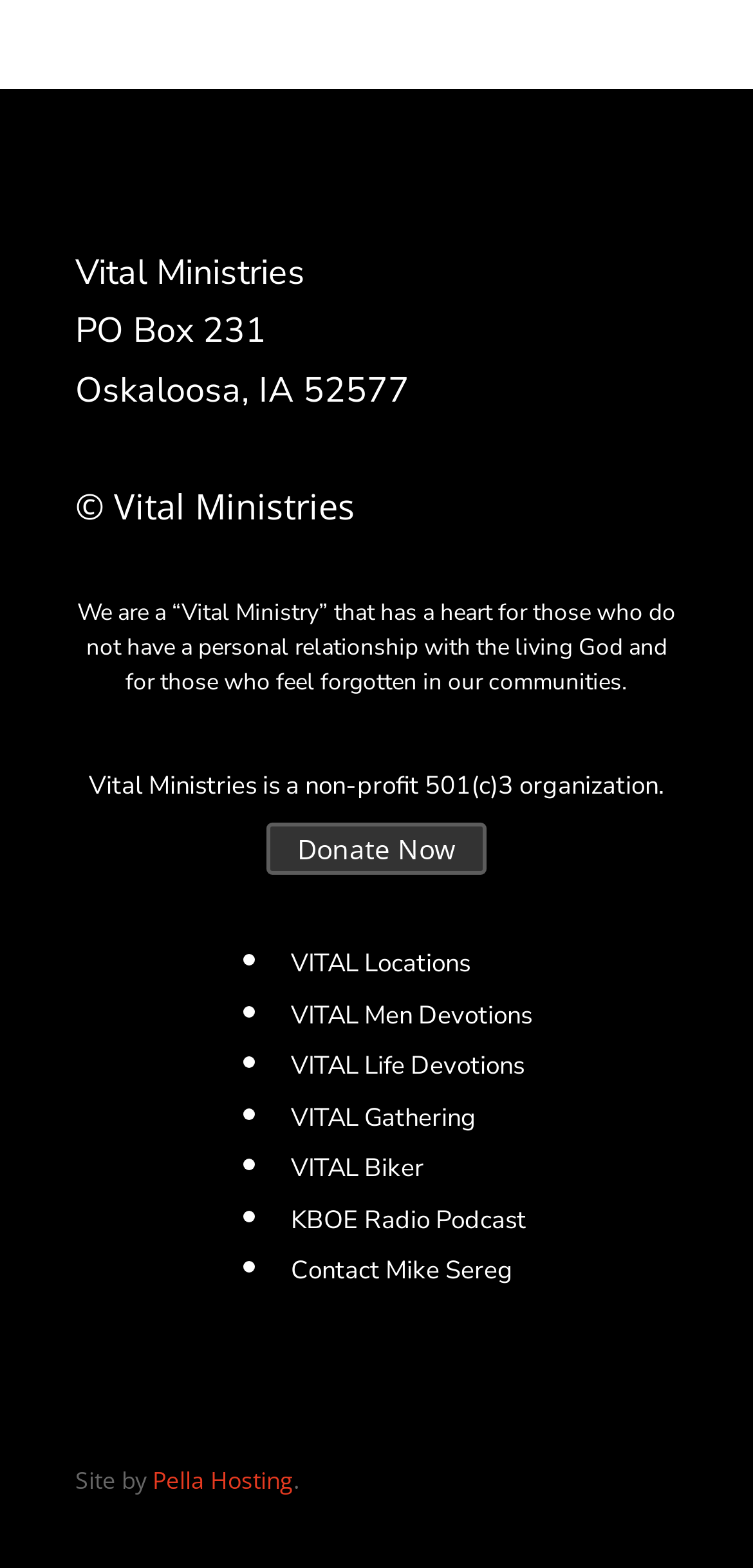Please identify the bounding box coordinates of the clickable area that will allow you to execute the instruction: "Visit Pella Hosting".

[0.203, 0.933, 0.39, 0.954]